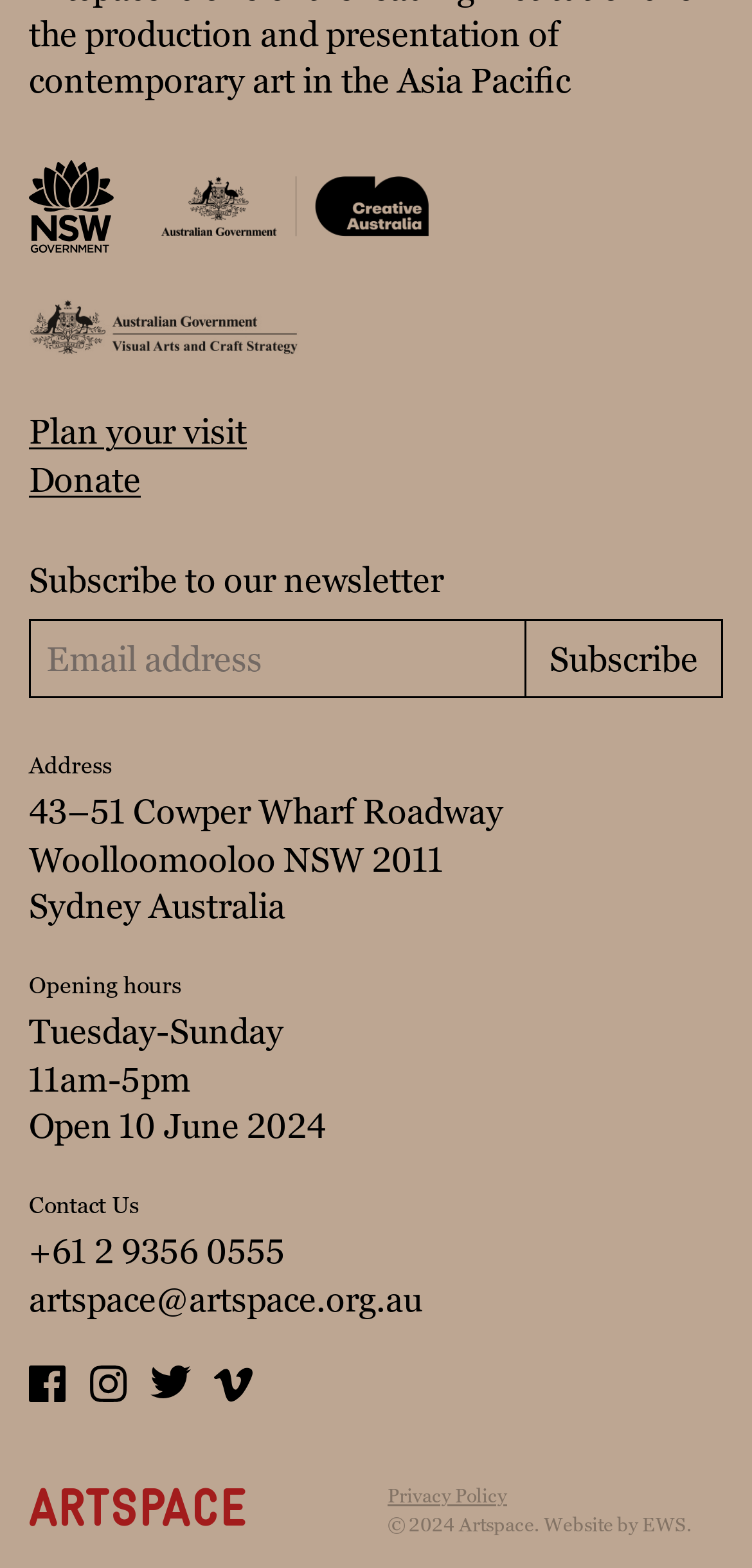Could you indicate the bounding box coordinates of the region to click in order to complete this instruction: "Contact Artspace".

[0.038, 0.785, 0.379, 0.811]